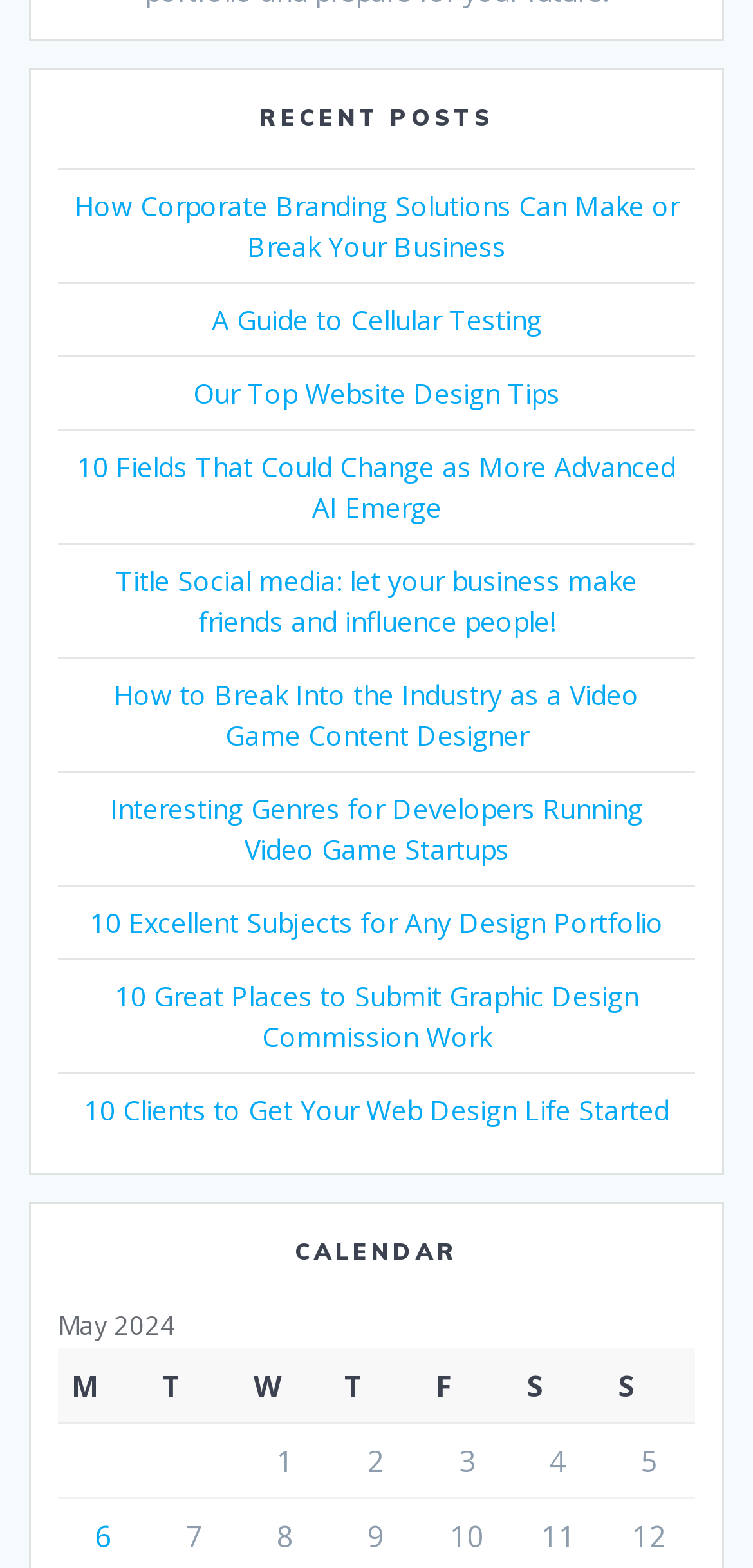What is the first day of the week in the calendar?
Refer to the screenshot and answer in one word or phrase.

M